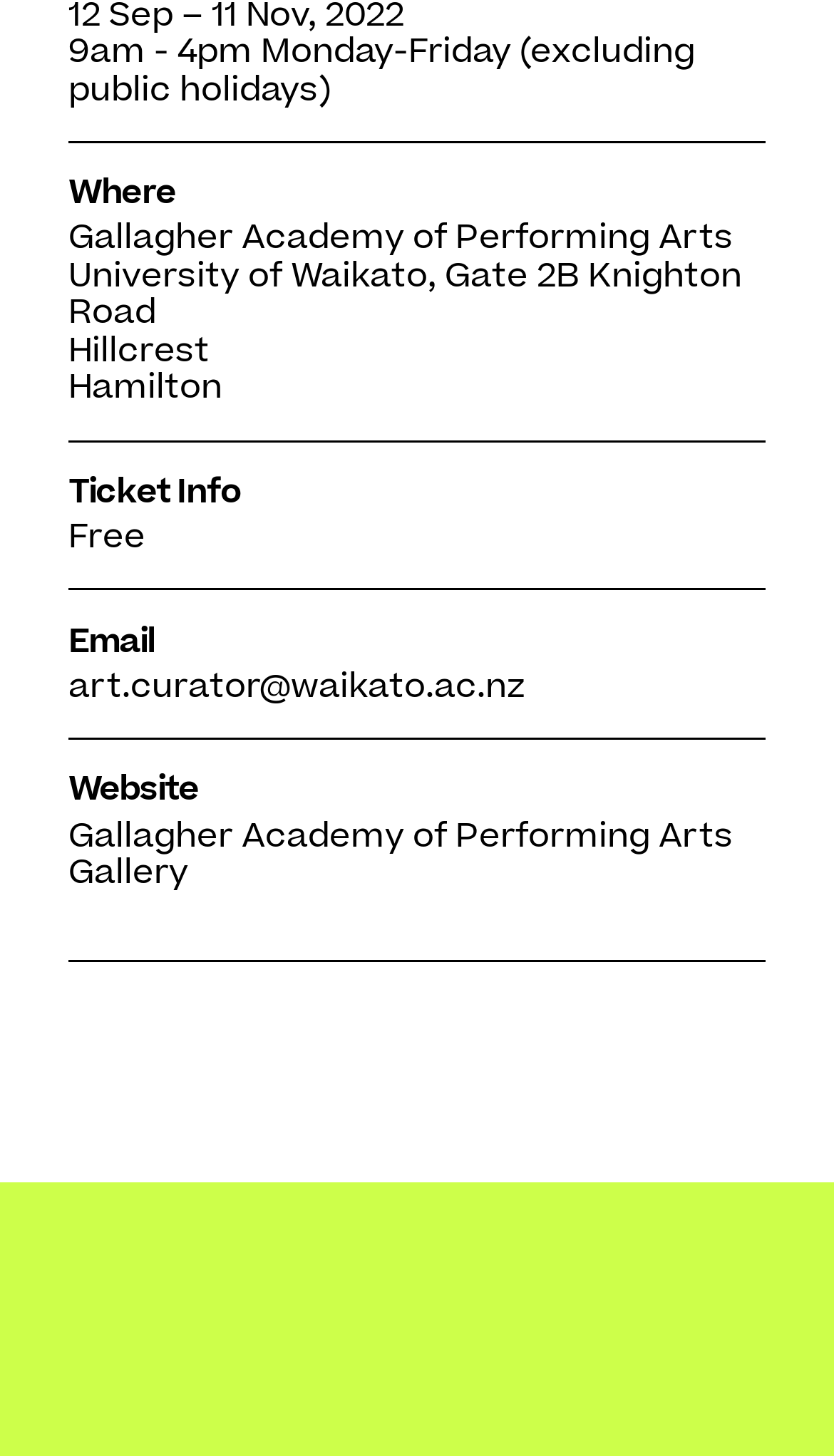Please determine the bounding box coordinates, formatted as (top-left x, top-left y, bottom-right x, bottom-right y), with all values as floating point numbers between 0 and 1. Identify the bounding box of the region described as: art.curator@waikato.ac.nz

[0.082, 0.455, 0.631, 0.487]